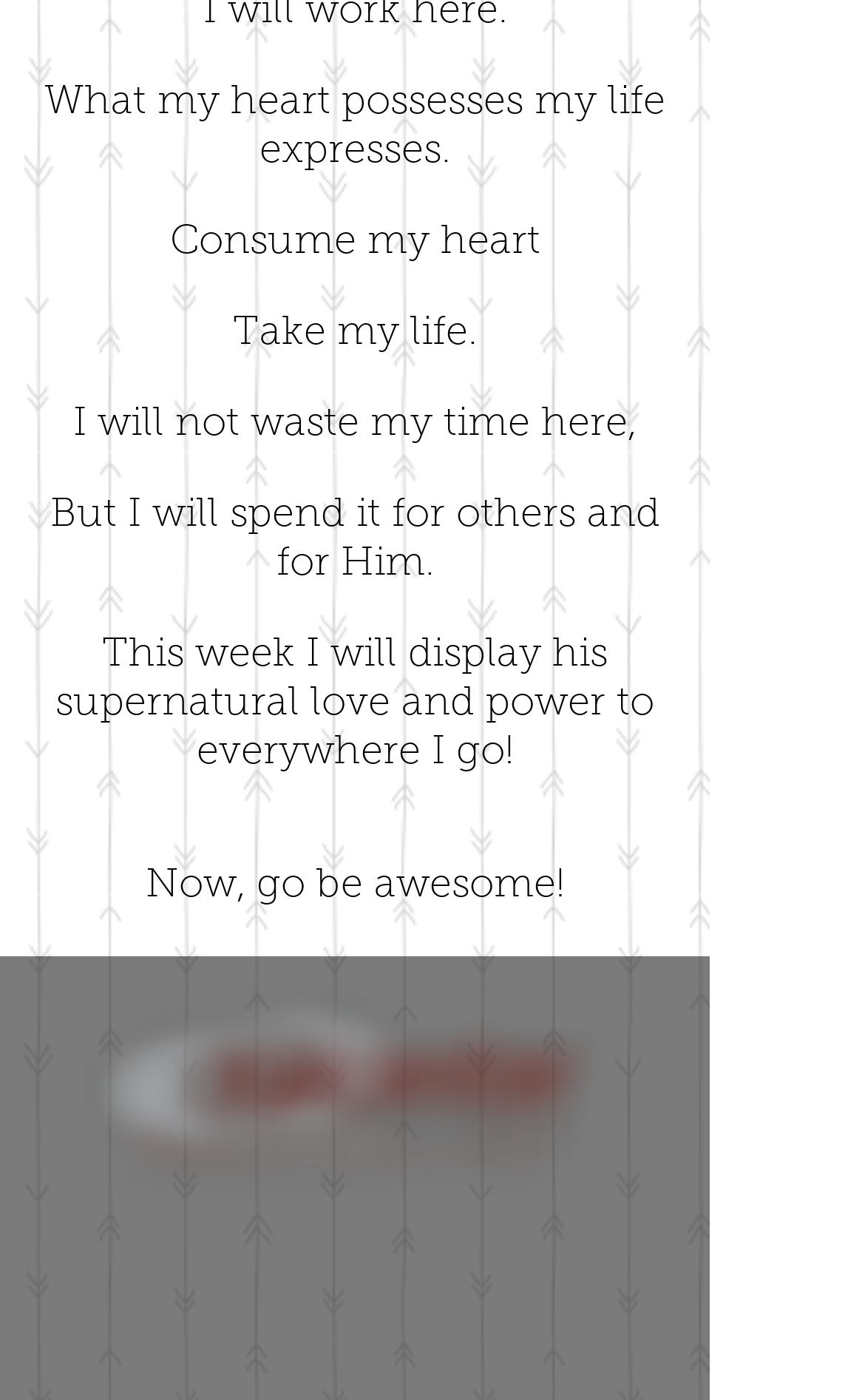Provide a brief response to the question below using a single word or phrase: 
What is the image file name of the logo?

Epicenter5-300dpi-01.png